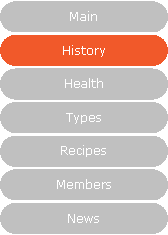What is the purpose of the 'Health' section?
Based on the visual, give a brief answer using one word or a short phrase.

Nutritional value